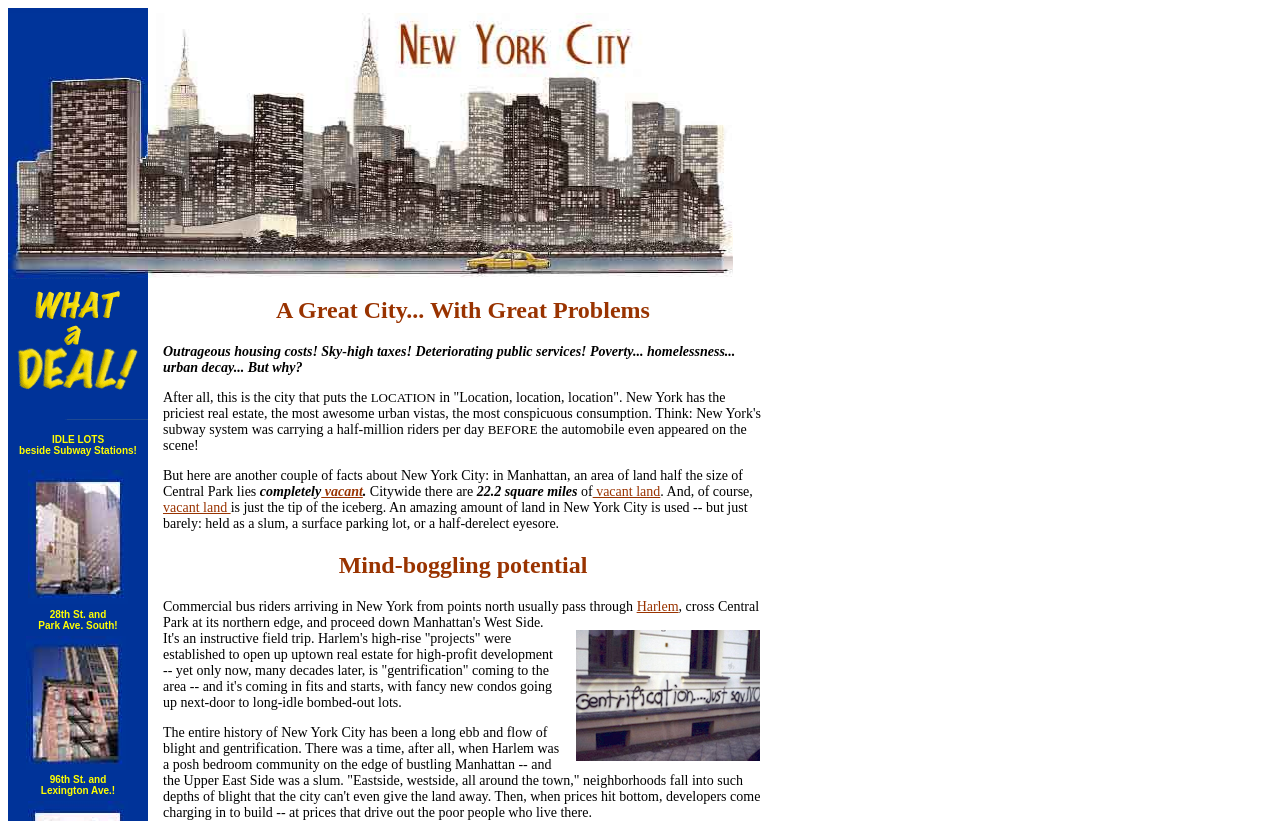What is the purpose of the webpage?
Based on the image, answer the question with as much detail as possible.

The purpose of the webpage appears to be to raise awareness about the issues of vacant land and gentrification in New York City. The text presents information and analysis about these issues, and seems to be intended to educate readers and encourage them to think critically about urban development.